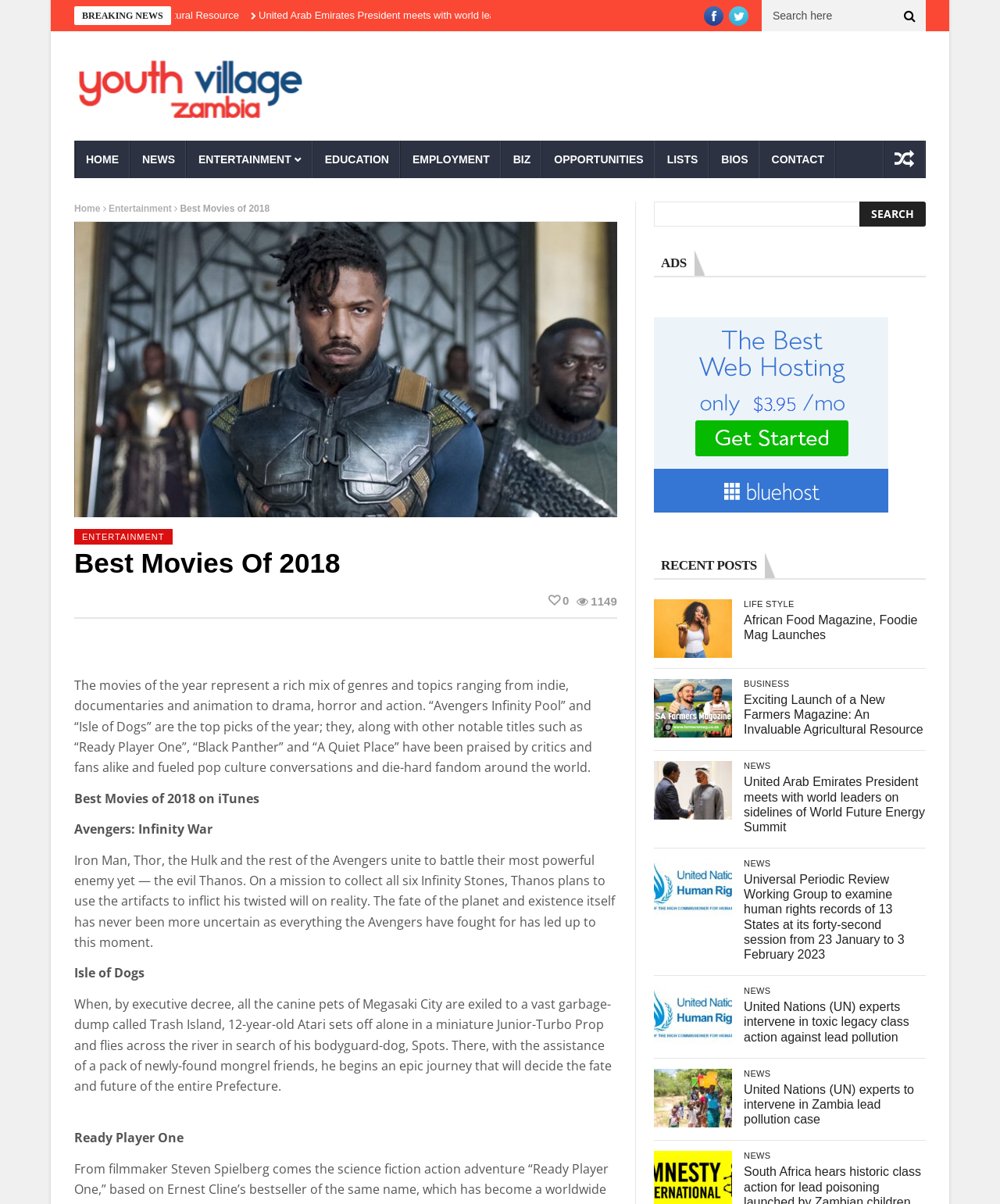What is the category of the article 'African Food Magazine, Foodie Mag Launches'?
Answer the question with a single word or phrase, referring to the image.

LIFE STYLE